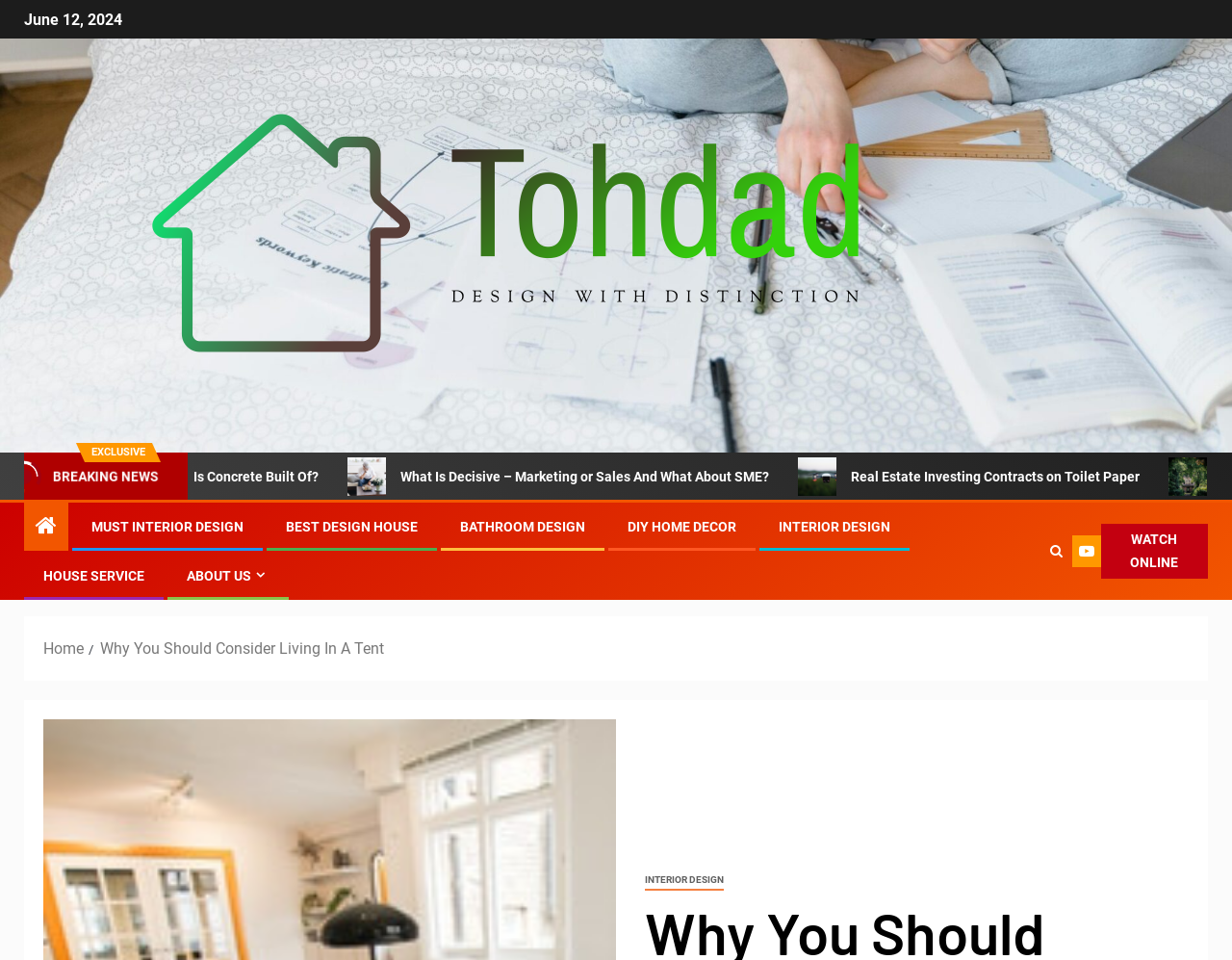What is the theme of the article 'What Is Concrete Built Of?'
Look at the webpage screenshot and answer the question with a detailed explanation.

I found the article 'What Is Concrete Built Of?' on the webpage, which suggests that the theme of this article is related to construction or building materials.